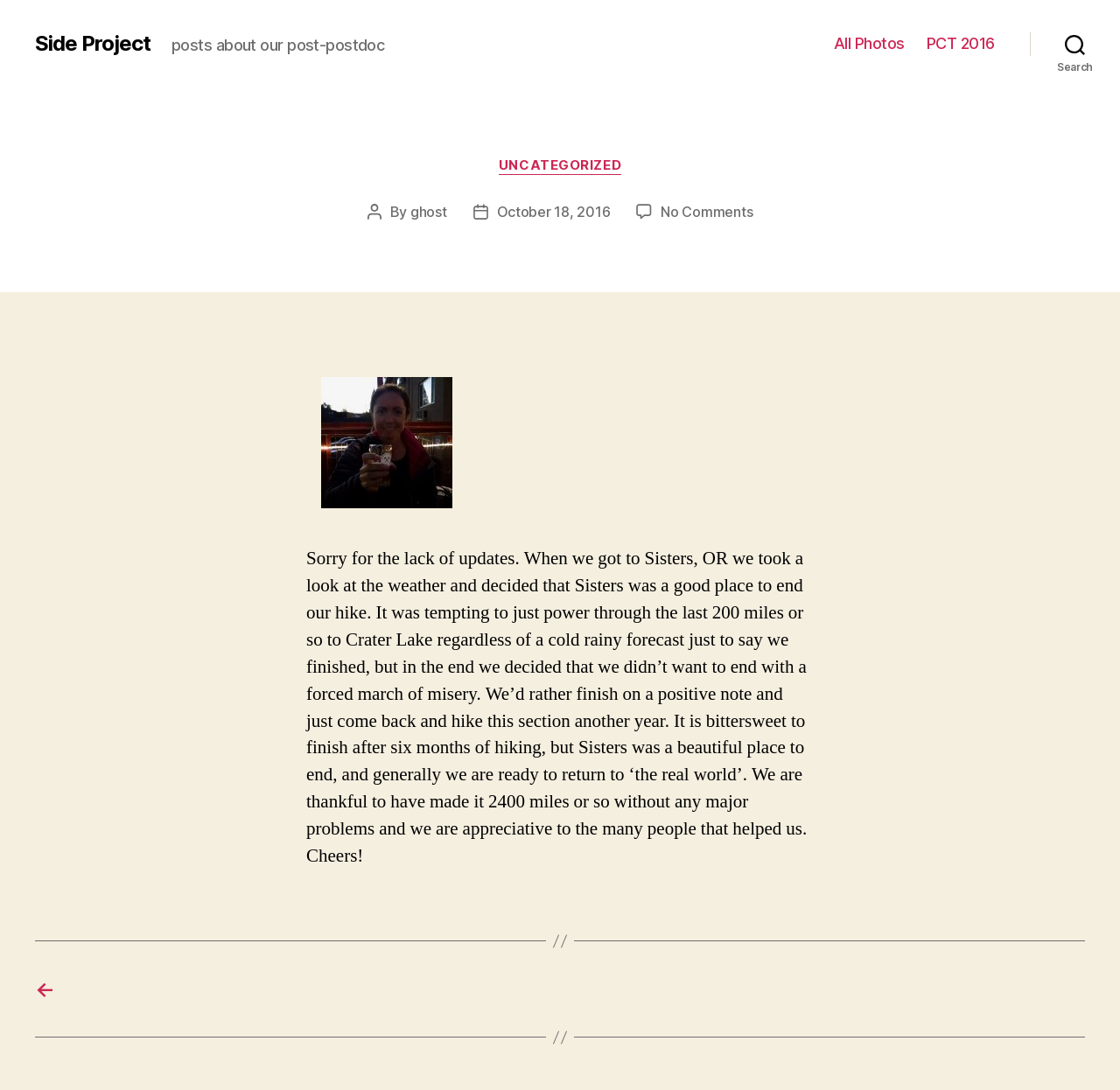Using the information shown in the image, answer the question with as much detail as possible: What is the topic of the post?

The answer can be inferred by reading the content of the post, which talks about hiking and finishing a hike. This suggests that the topic of the post is related to hiking.